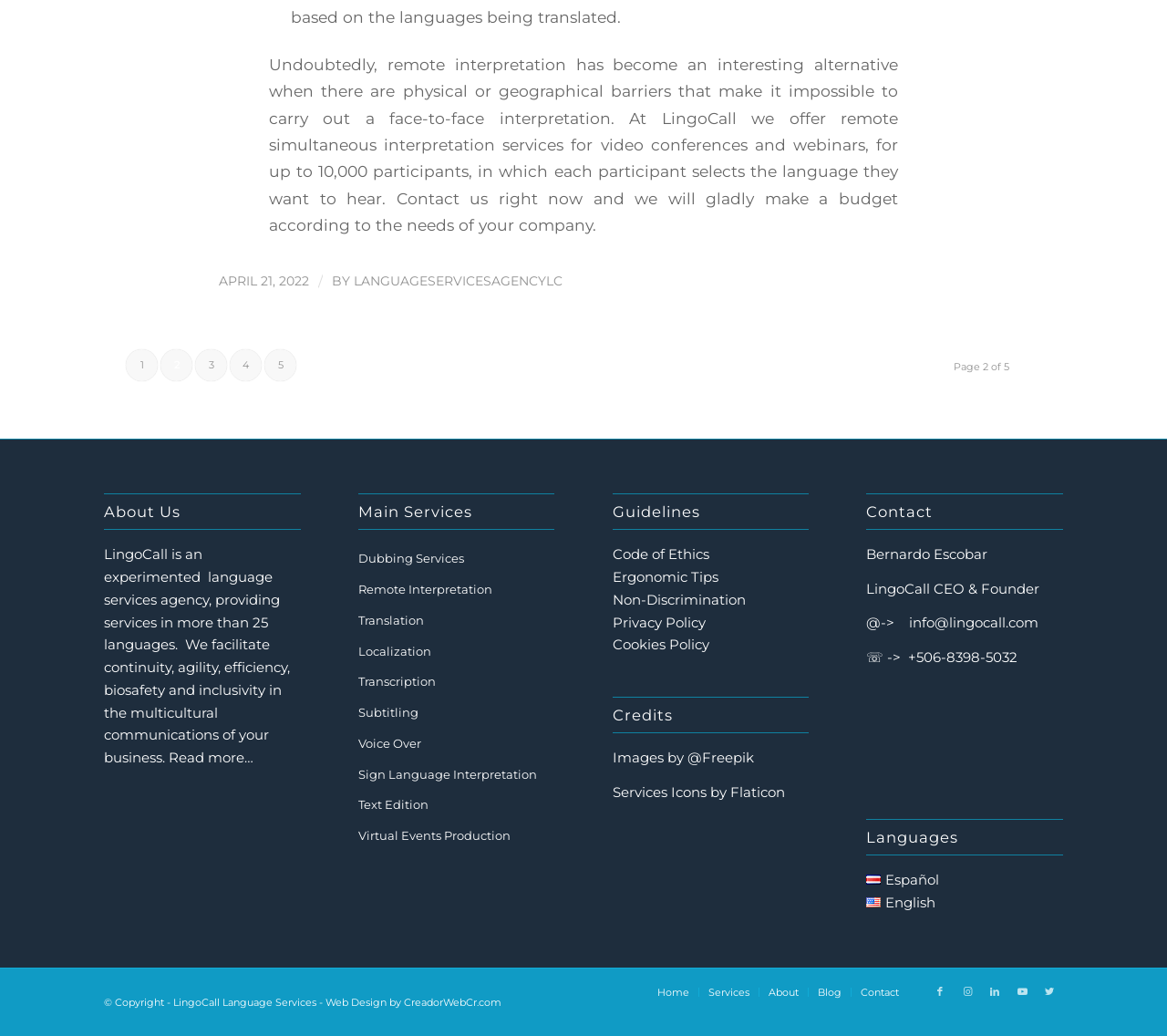Could you highlight the region that needs to be clicked to execute the instruction: "Switch to English language"?

[0.742, 0.862, 0.801, 0.879]